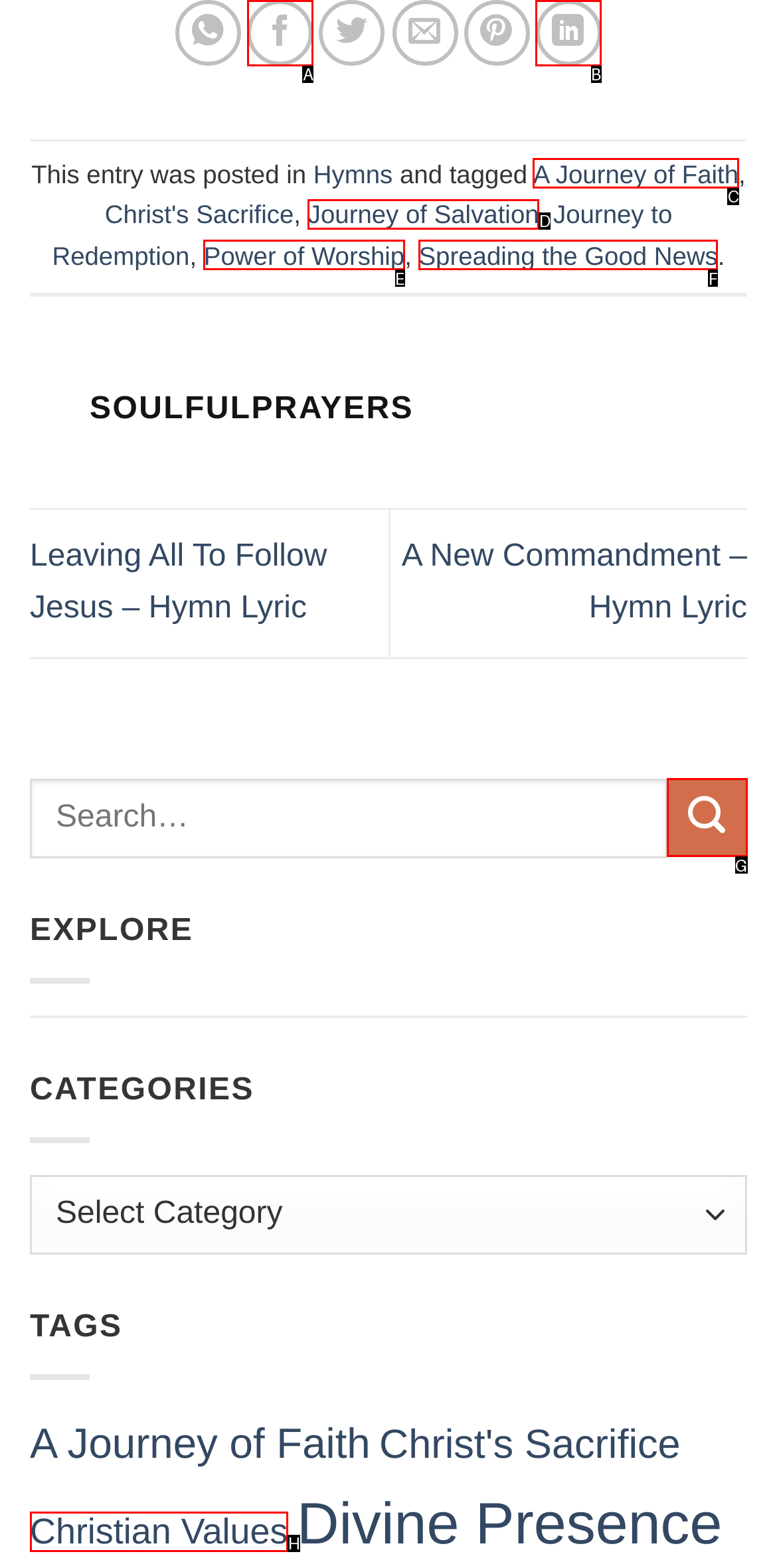Choose the letter of the option you need to click to Click on the 'A Journey of Faith' category. Answer with the letter only.

C